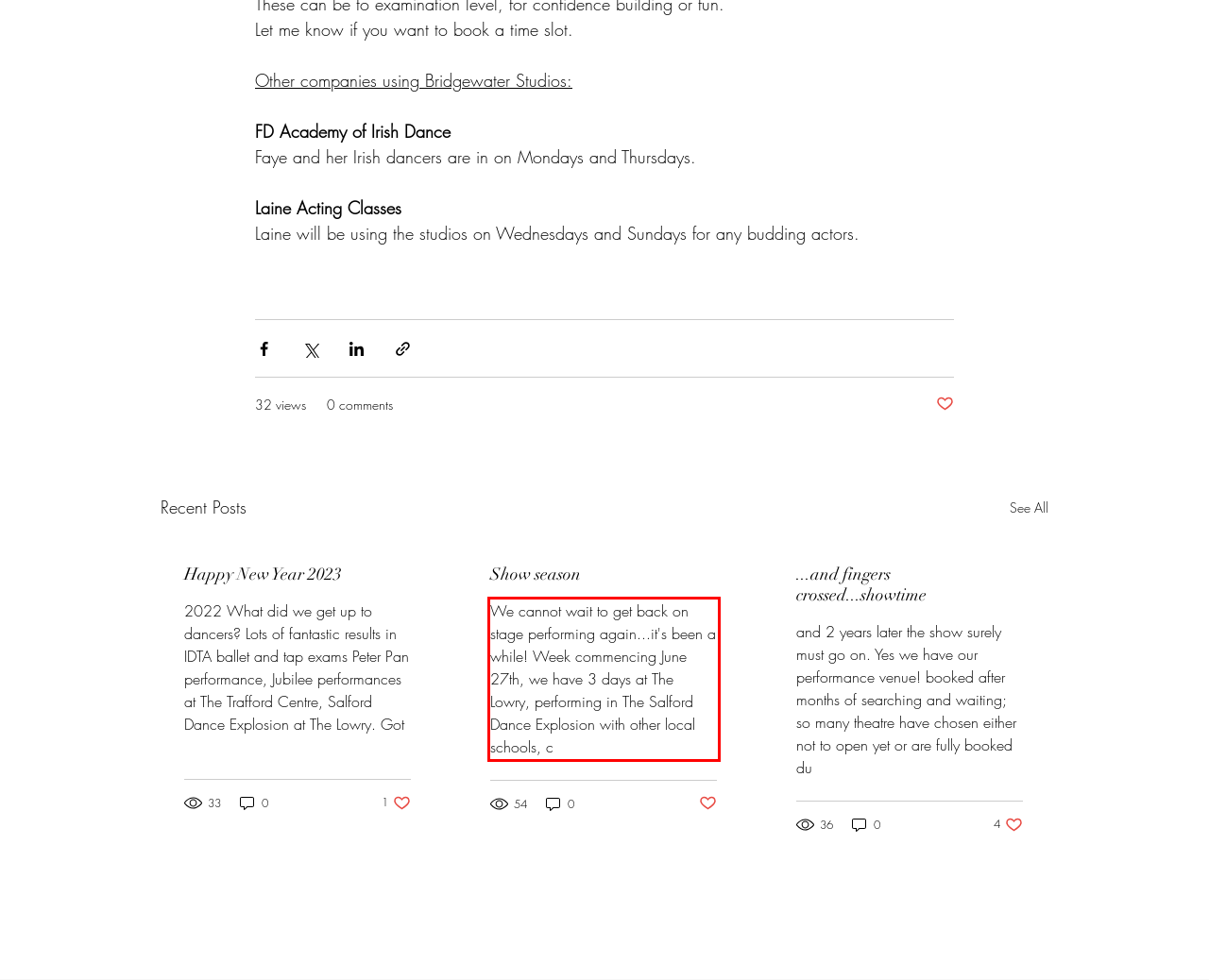Given a screenshot of a webpage containing a red bounding box, perform OCR on the text within this red bounding box and provide the text content.

We cannot wait to get back on stage performing again...it's been a while! Week commencing June 27th, we have 3 days at The Lowry, performing in The Salford Dance Explosion with other local schools, c